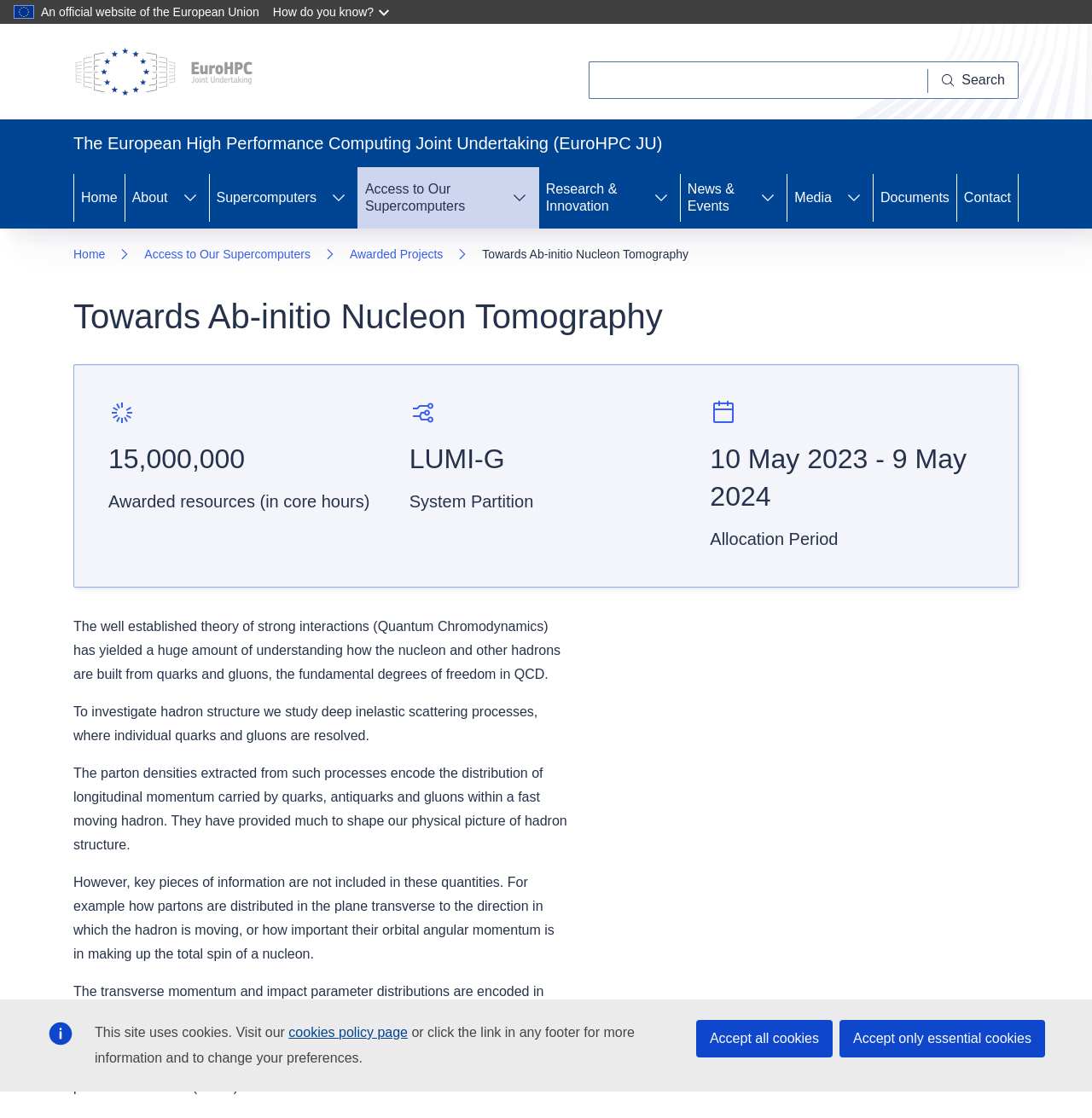Extract the bounding box coordinates of the UI element described: "Awarded Projects". Provide the coordinates in the format [left, top, right, bottom] with values ranging from 0 to 1.

[0.32, 0.217, 0.406, 0.238]